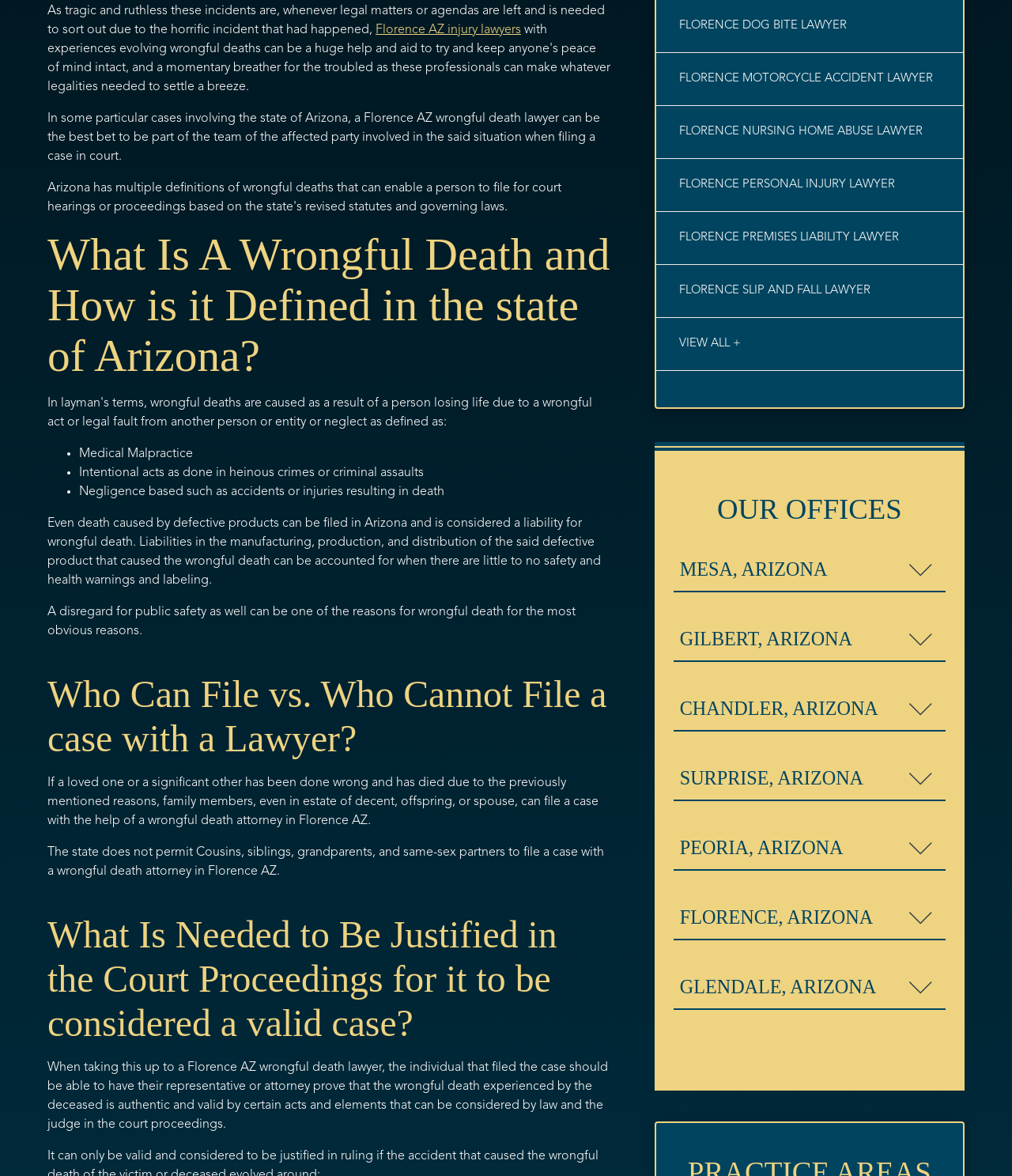What is needed to justify a wrongful death case?
Refer to the image and offer an in-depth and detailed answer to the question.

When taking this up to a Florence AZ wrongful death lawyer, the individual that filed the case should be able to have their representative or attorney prove that the wrongful death experienced by the deceased is authentic and valid by certain acts and elements that can be considered by law and the judge in the court proceedings.